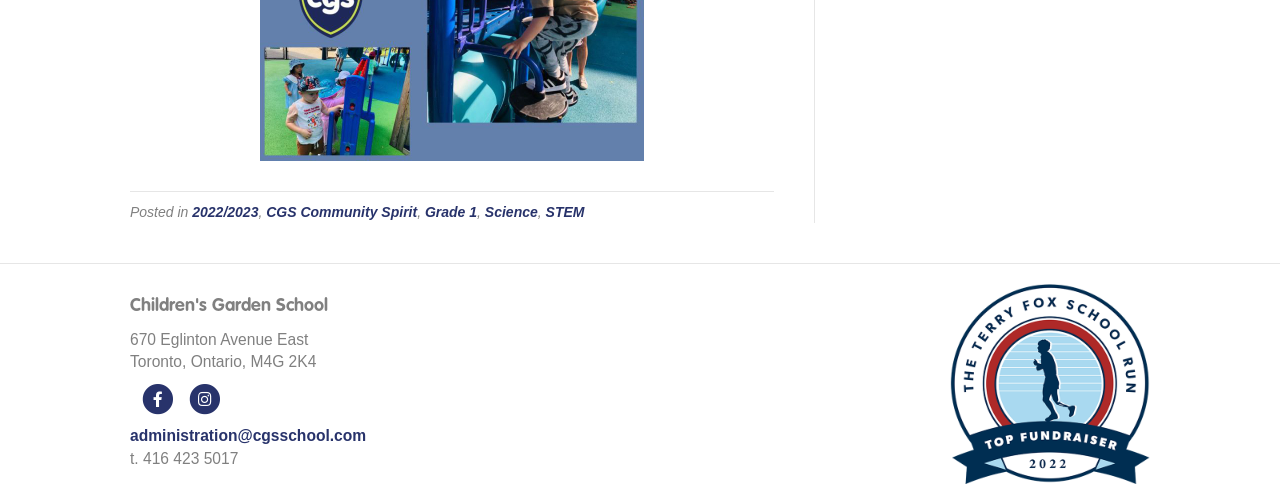What is the email address of the school administration?
Please give a detailed and elaborate answer to the question.

The email address of the school administration can be found in the link element, which is 'administration@cgsschool.com'. This is located below the contact information and is likely used to contact the school administration.